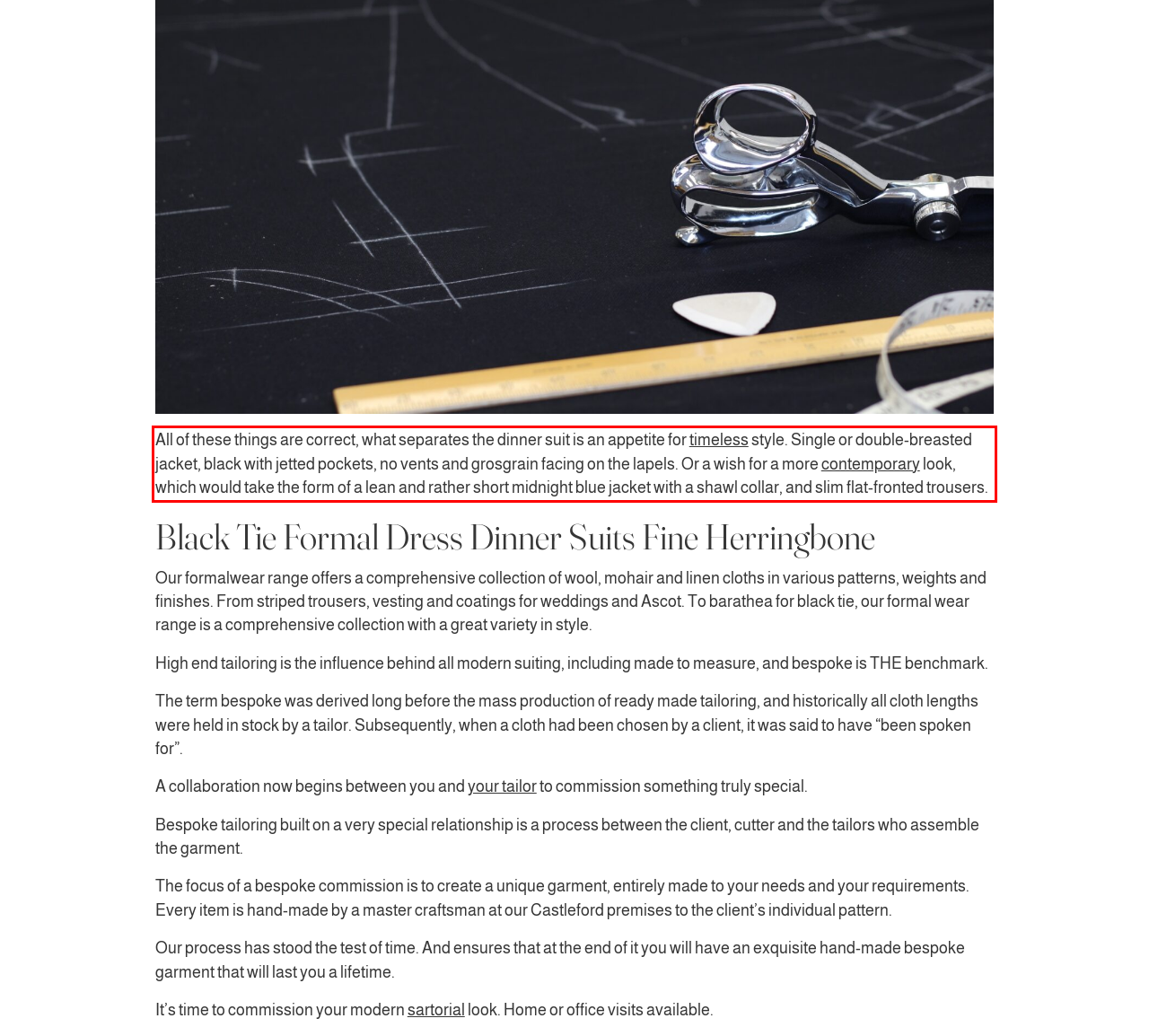Observe the screenshot of the webpage that includes a red rectangle bounding box. Conduct OCR on the content inside this red bounding box and generate the text.

All of these things are correct, what separates the dinner suit is an appetite for timeless style. Single or double-breasted jacket, black with jetted pockets, no vents and grosgrain facing on the lapels. Or a wish for a more contemporary look, which would take the form of a lean and rather short midnight blue jacket with a shawl collar, and slim flat-fronted trousers.